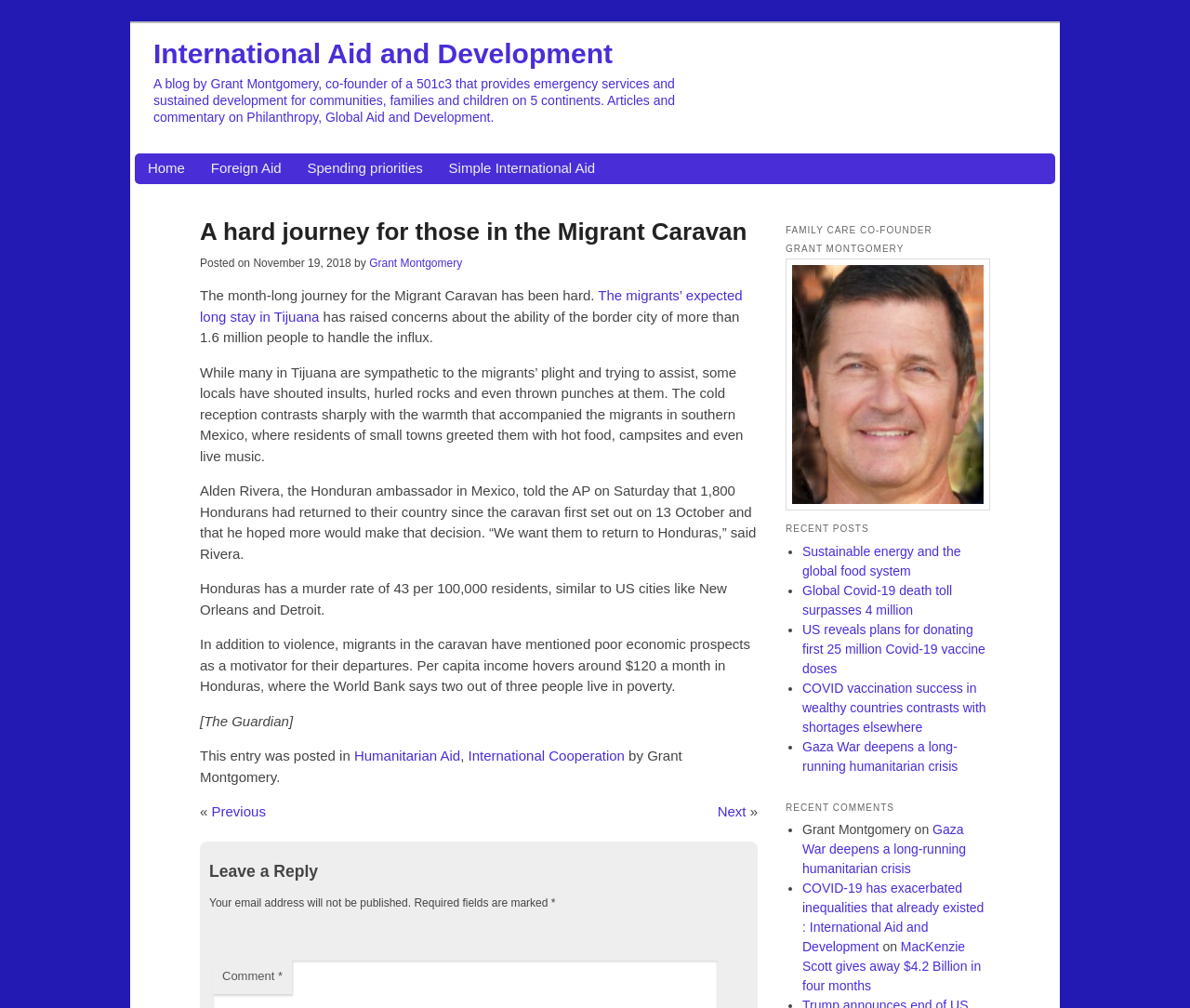What is the category of the blog post?
Identify the answer in the screenshot and reply with a single word or phrase.

Humanitarian Aid